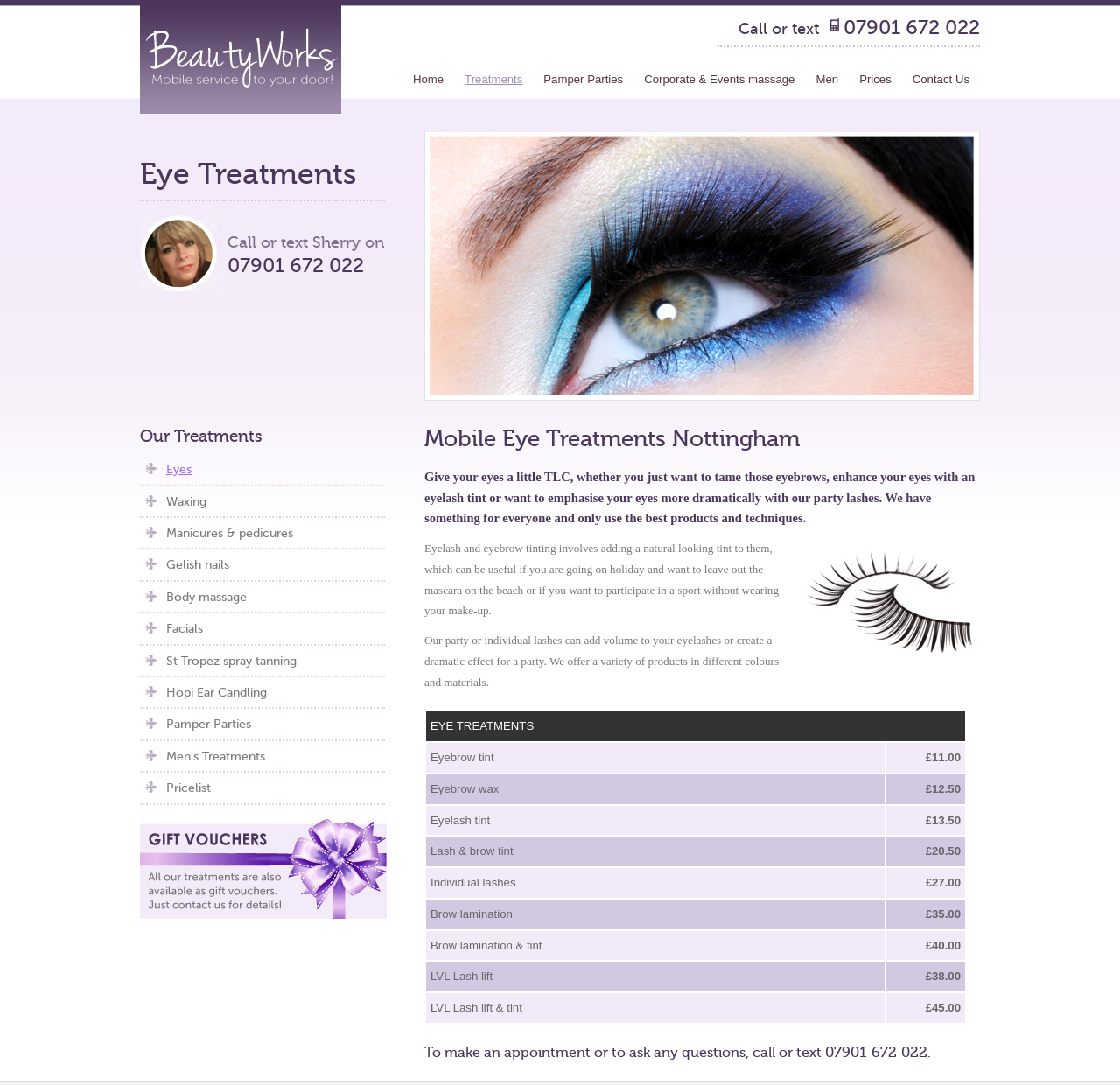Provide a short, one-word or phrase answer to the question below:
What is the purpose of the 'Hopi Ear Candling' treatment?

Not specified